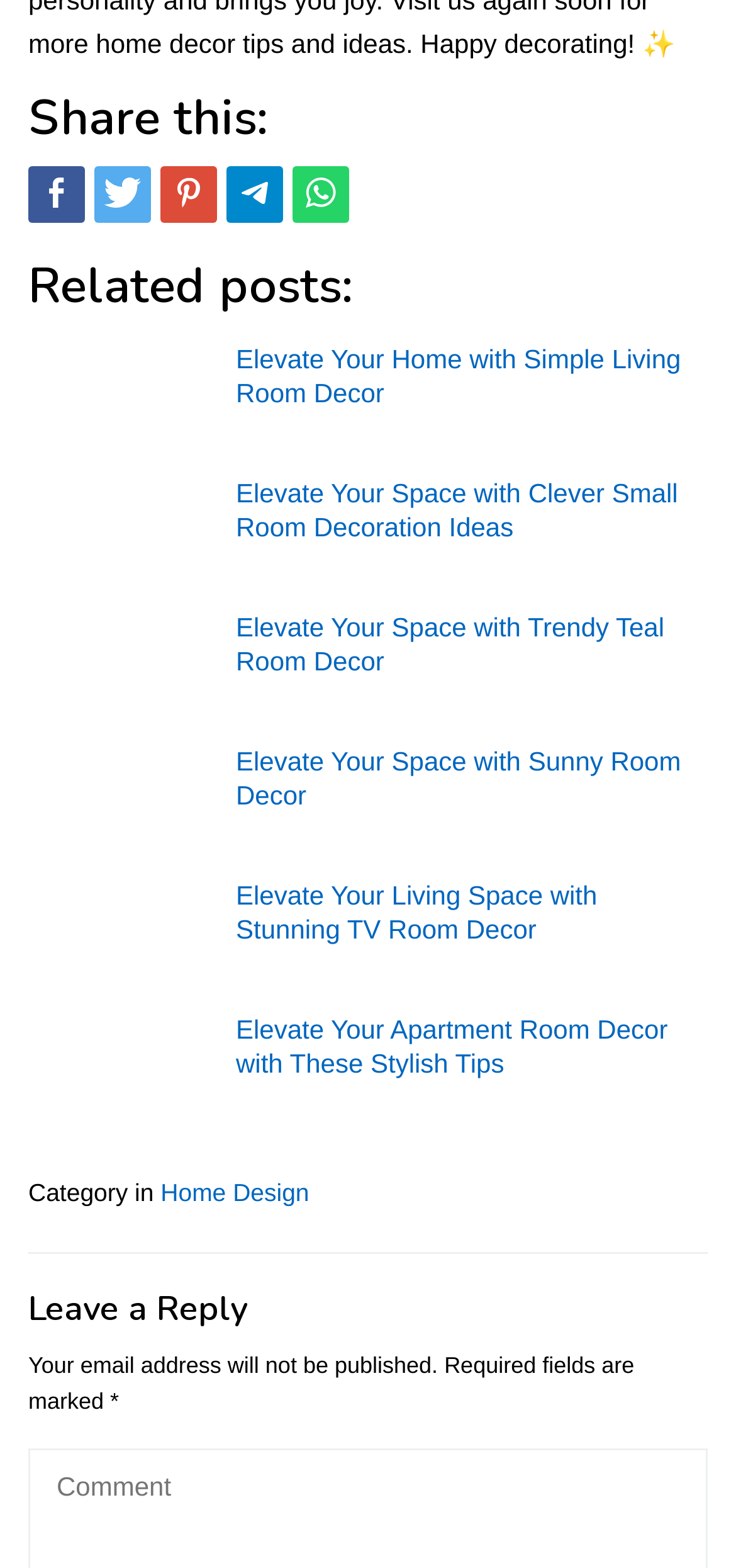How many fields are required in the comment form?
Please utilize the information in the image to give a detailed response to the question.

The webpage has a note stating 'Required fields are marked' with an asterisk symbol (*) indicating that at least one field is required in the comment form.